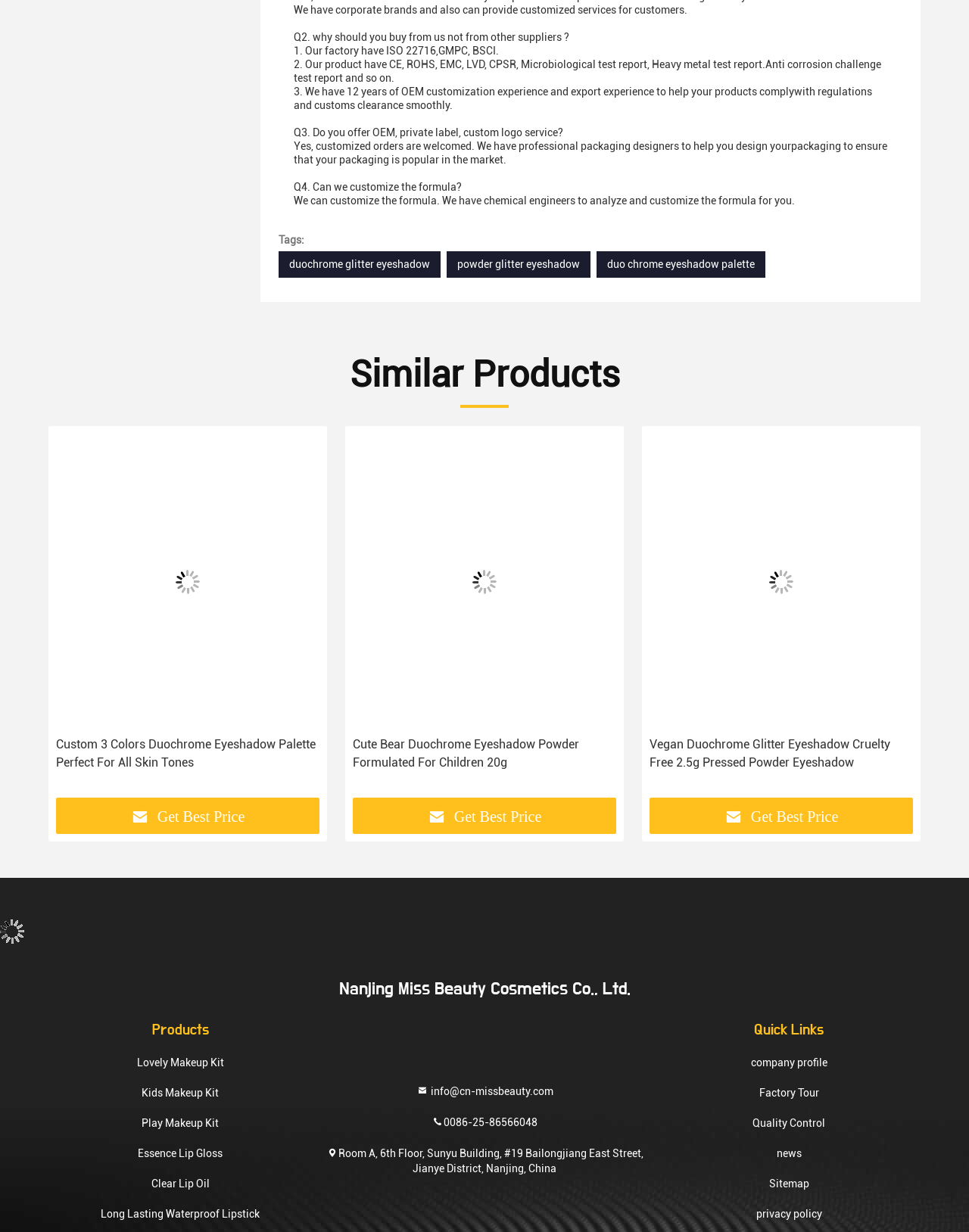Find the bounding box of the web element that fits this description: "Get Best Price".

[0.67, 0.647, 0.942, 0.677]